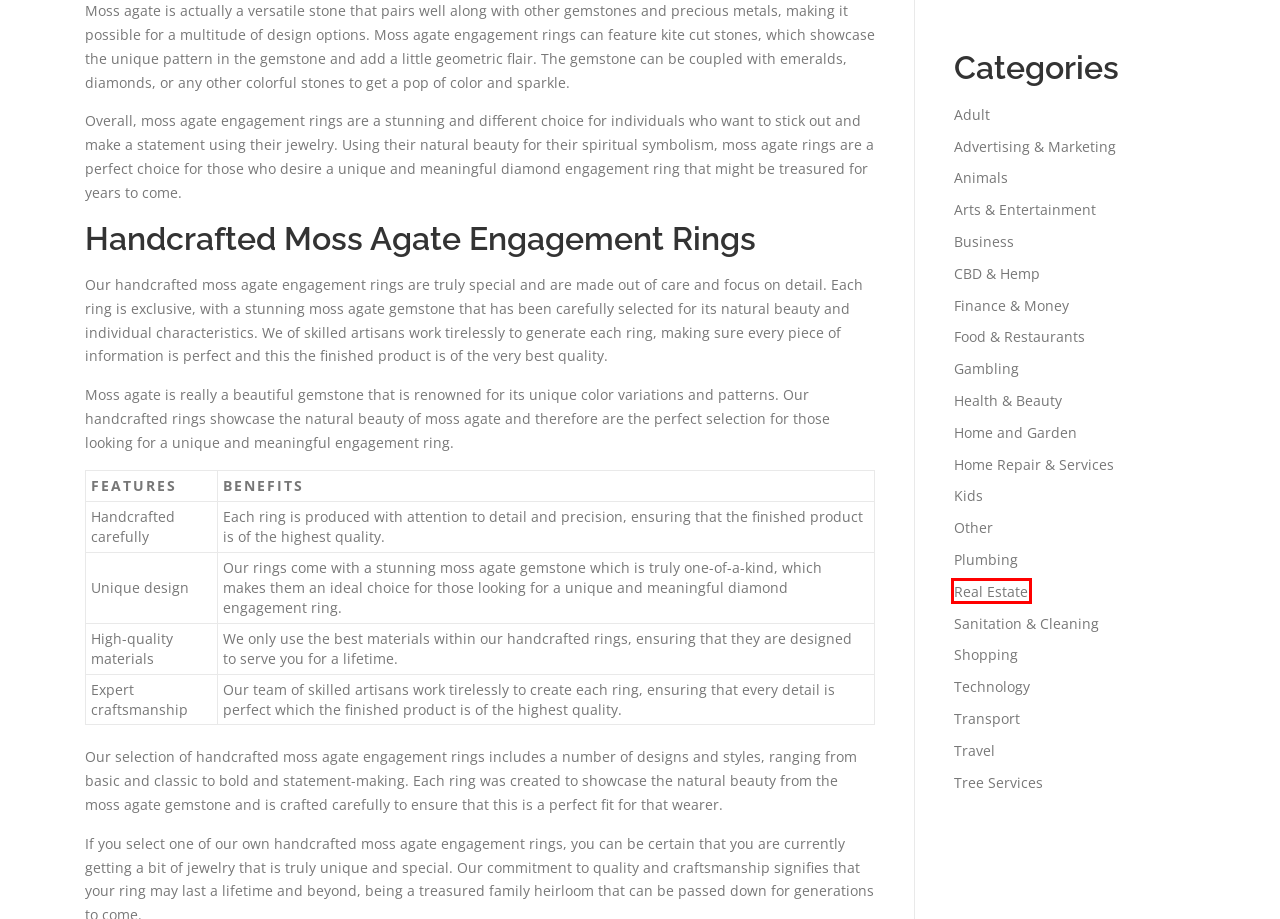You are provided with a screenshot of a webpage that has a red bounding box highlighting a UI element. Choose the most accurate webpage description that matches the new webpage after clicking the highlighted element. Here are your choices:
A. Technology – BeyondTheBuzz
B. Real Estate – BeyondTheBuzz
C. Tree Services – BeyondTheBuzz
D. Home Repair & Services – BeyondTheBuzz
E. Animals – BeyondTheBuzz
F. CBD & Hemp – BeyondTheBuzz
G. Business – BeyondTheBuzz
H. Sanitation & Cleaning – BeyondTheBuzz

B